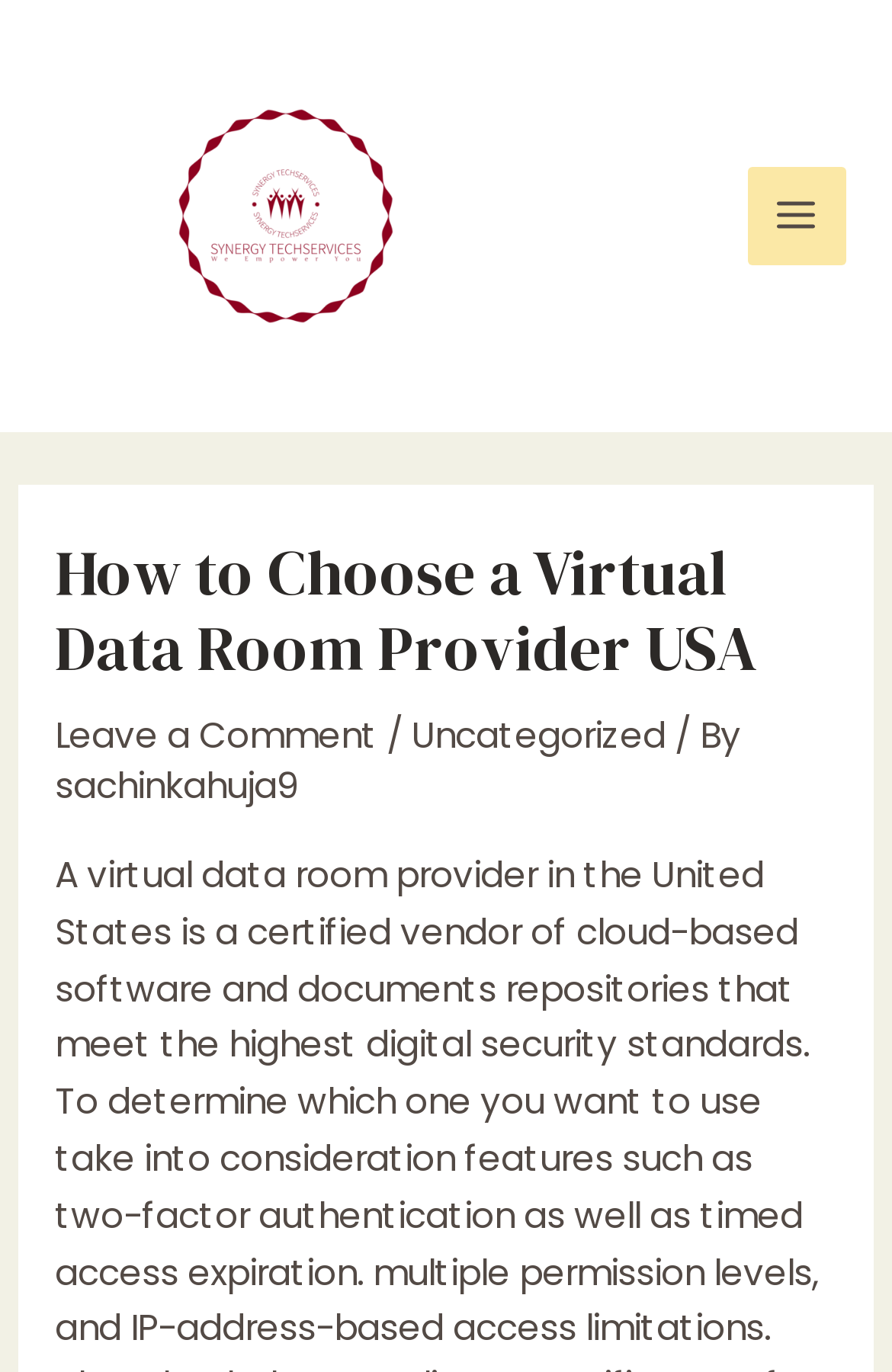What is the category of the current article?
Give a one-word or short-phrase answer derived from the screenshot.

Uncategorized